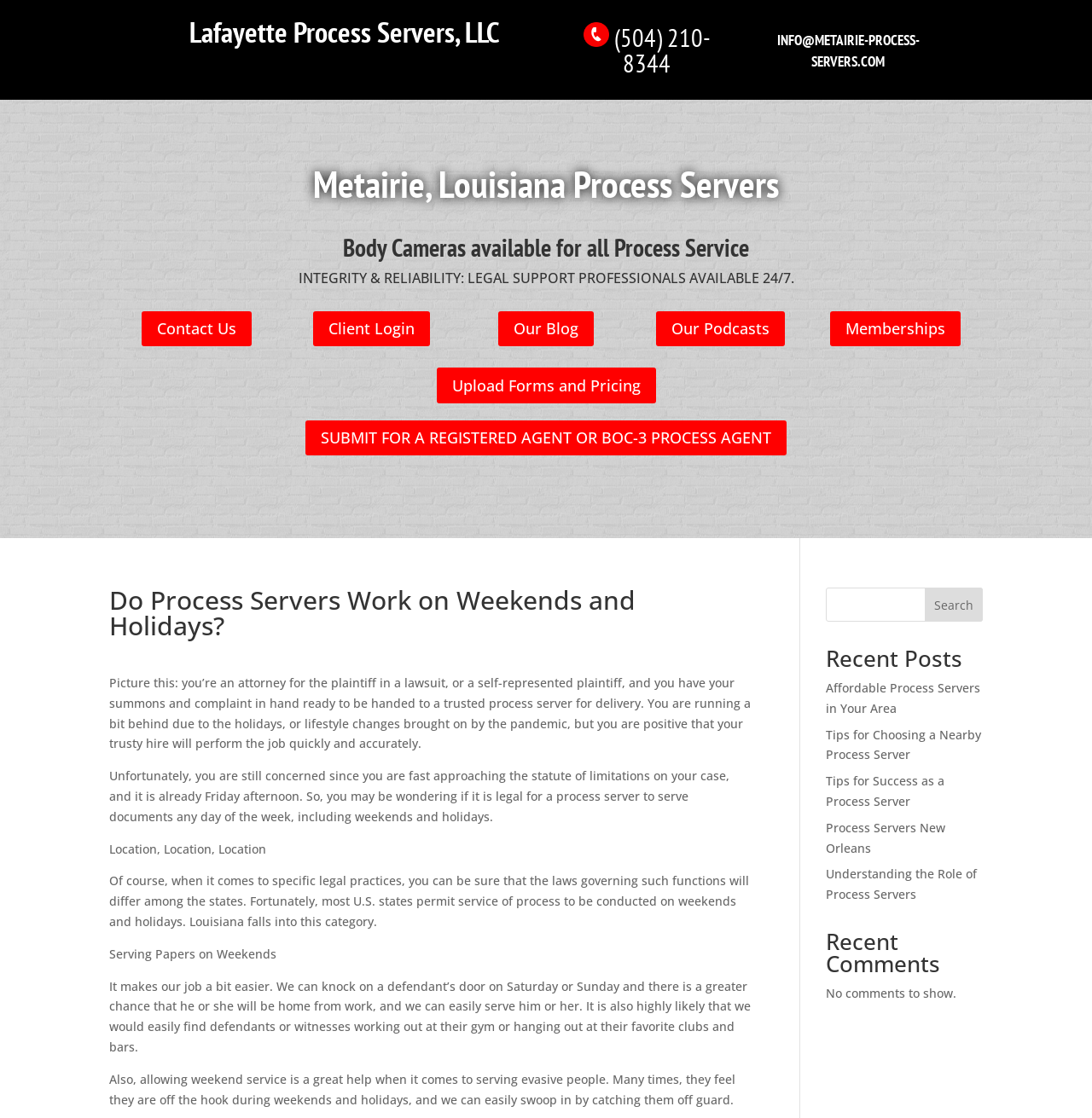Using the description: "Search", identify the bounding box of the corresponding UI element in the screenshot.

[0.847, 0.526, 0.9, 0.556]